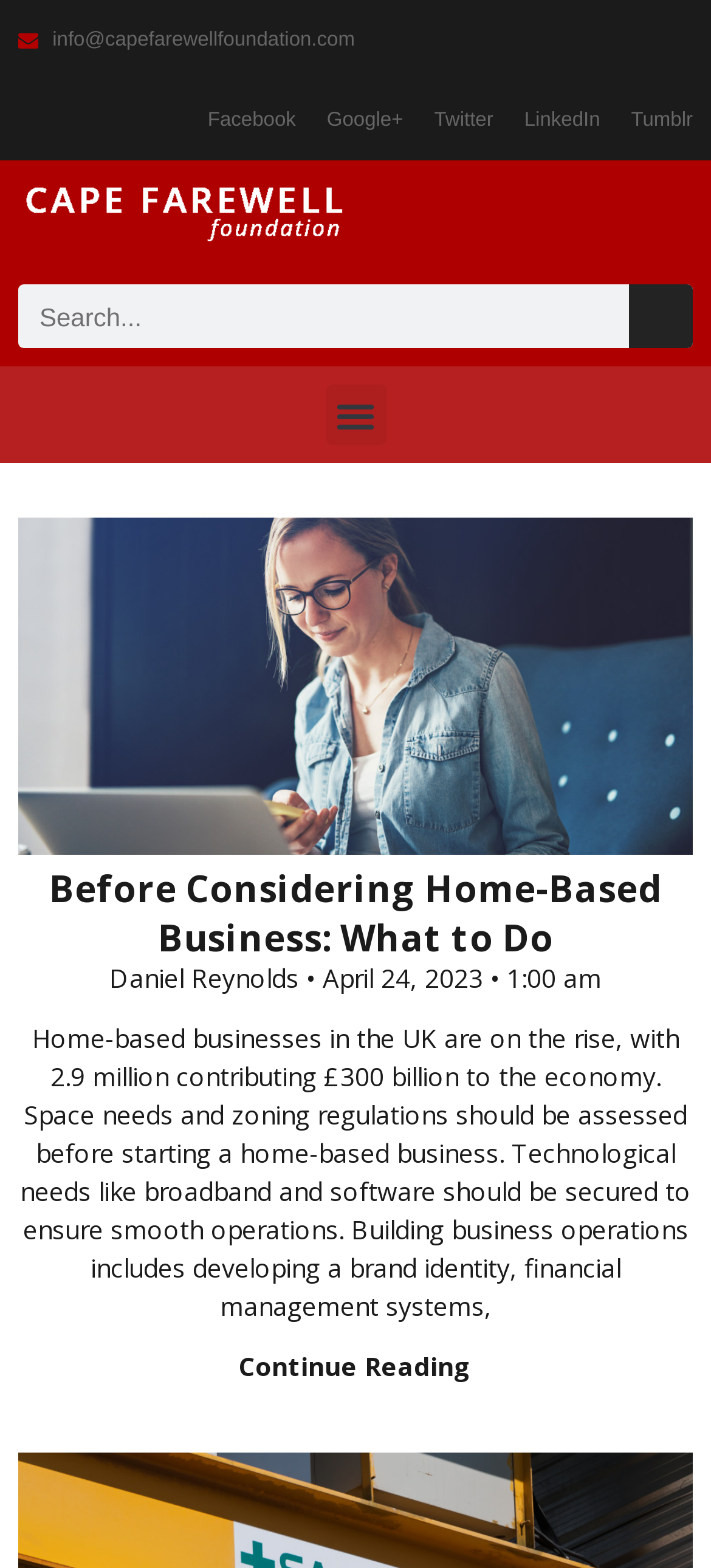Given the element description: "parent_node: Search name="s" placeholder="Search..."", predict the bounding box coordinates of the UI element it refers to, using four float numbers between 0 and 1, i.e., [left, top, right, bottom].

[0.026, 0.181, 0.885, 0.222]